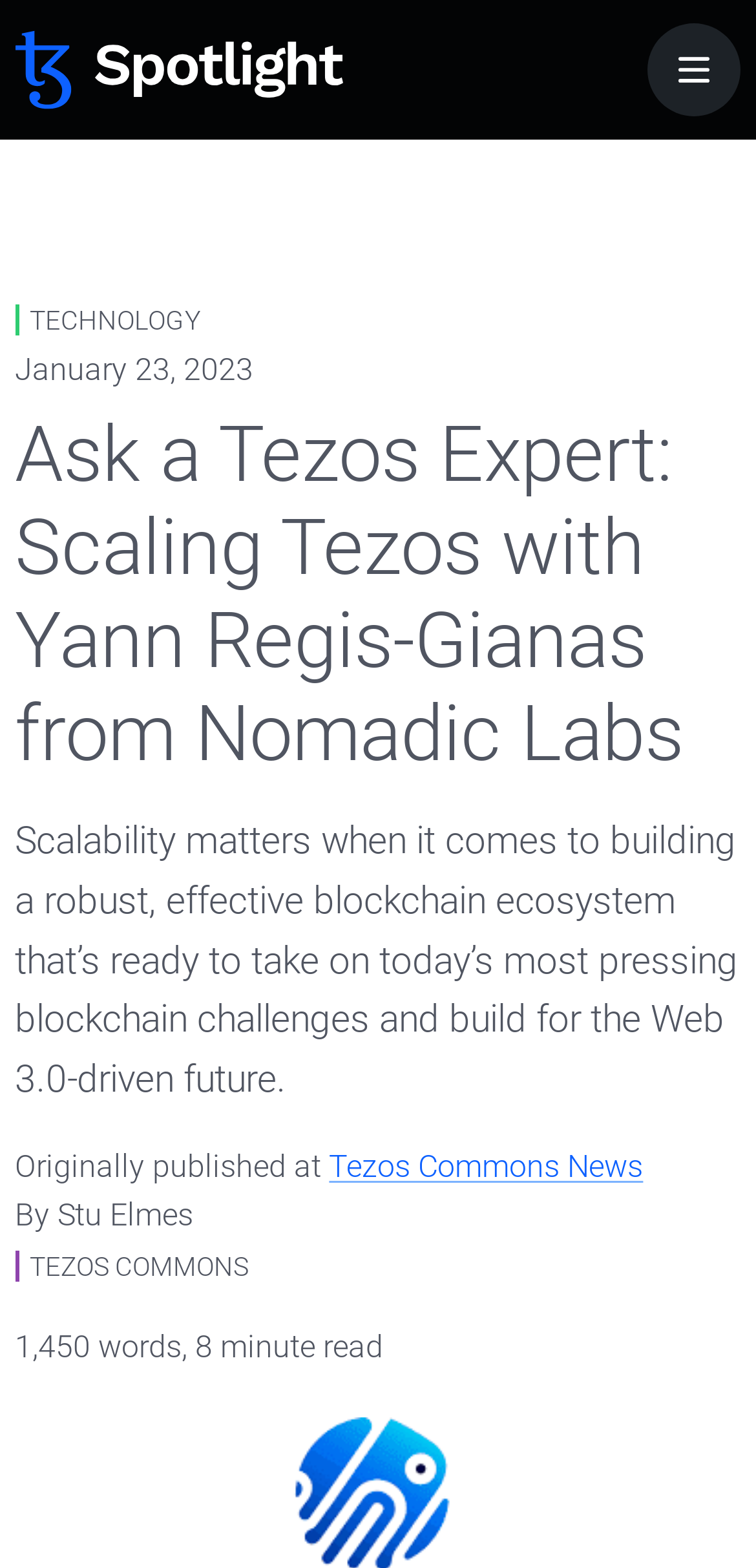Provide the bounding box coordinates for the UI element that is described as: "title="Tezos Spotlight"".

[0.02, 0.0, 0.453, 0.098]